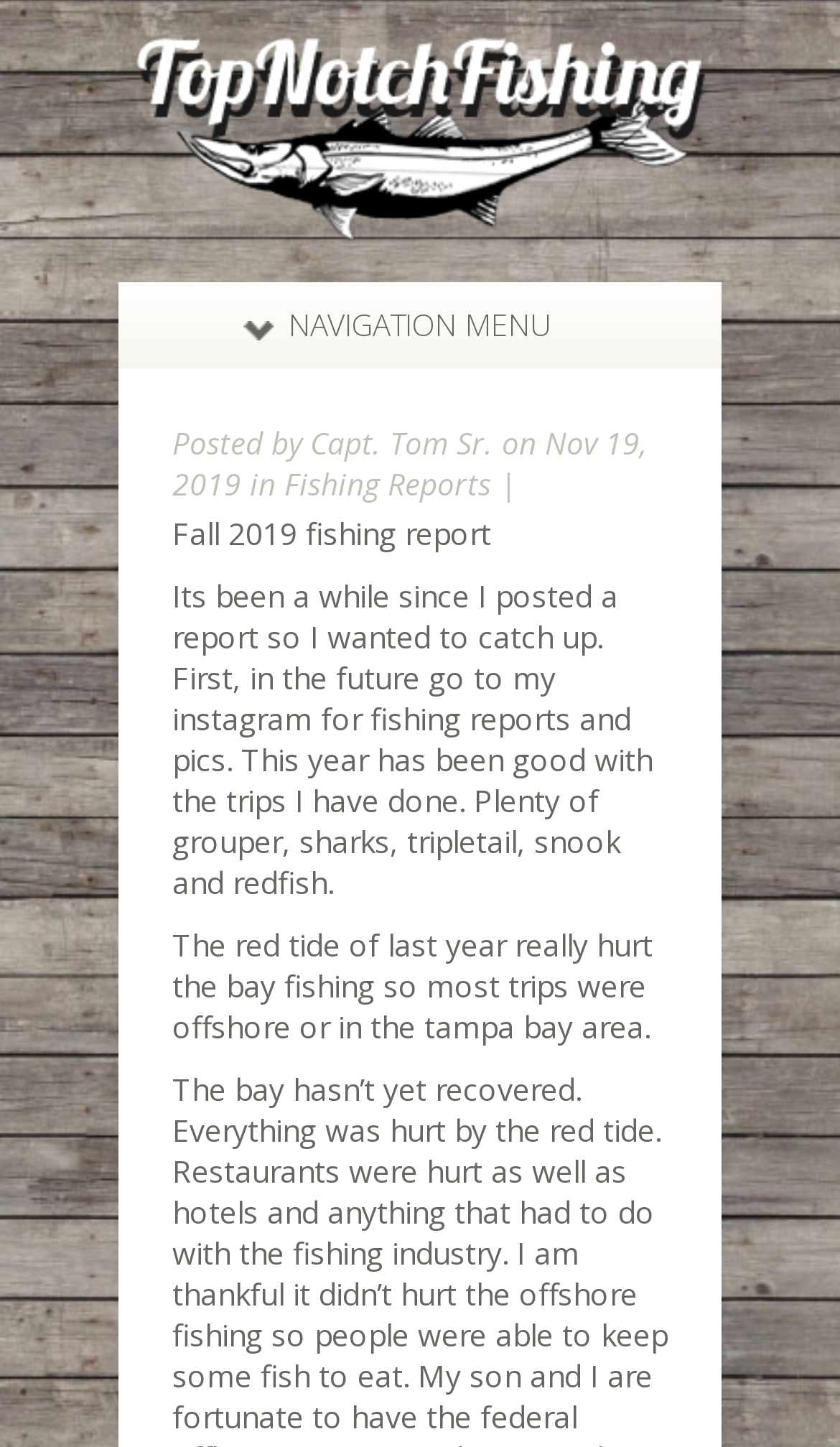Give a succinct answer to this question in a single word or phrase: 
What type of fish were caught?

Grouper, sharks, tripletail, snook, and redfish